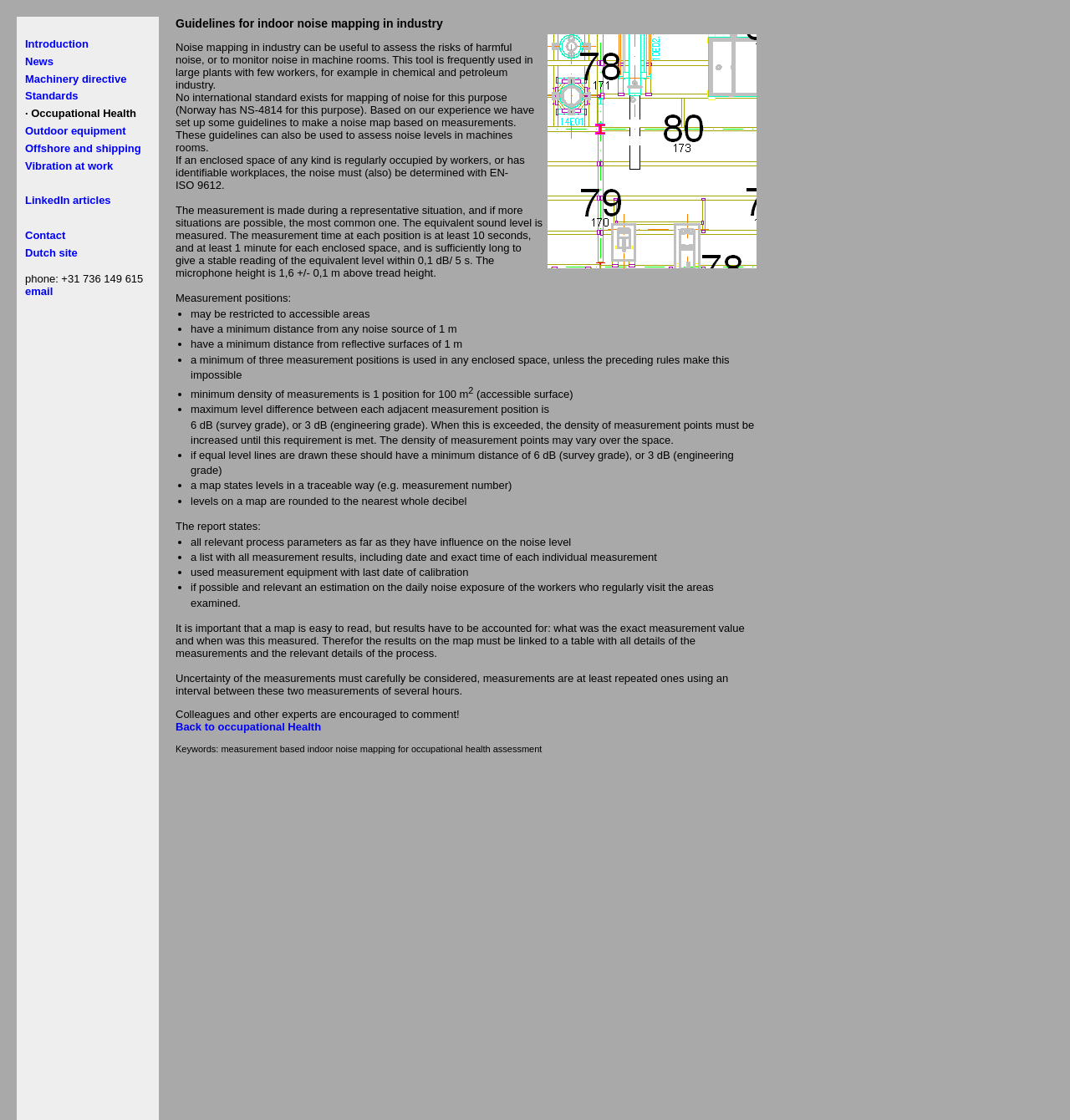Show the bounding box coordinates of the region that should be clicked to follow the instruction: "Contact via email."

[0.023, 0.255, 0.049, 0.266]